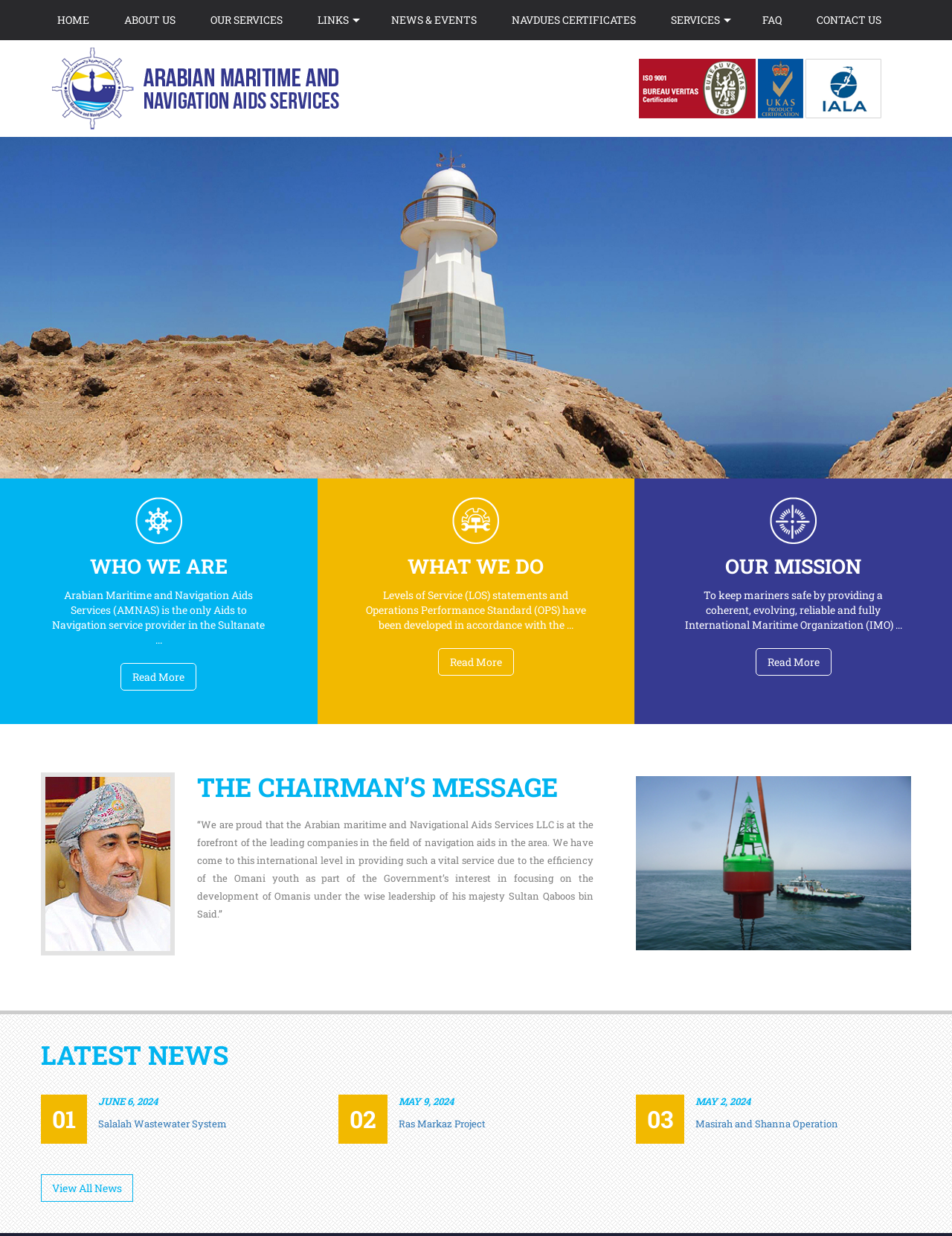Identify the bounding box coordinates of the clickable region required to complete the instruction: "Read more about WHO WE ARE". The coordinates should be given as four float numbers within the range of 0 and 1, i.e., [left, top, right, bottom].

[0.127, 0.537, 0.207, 0.559]